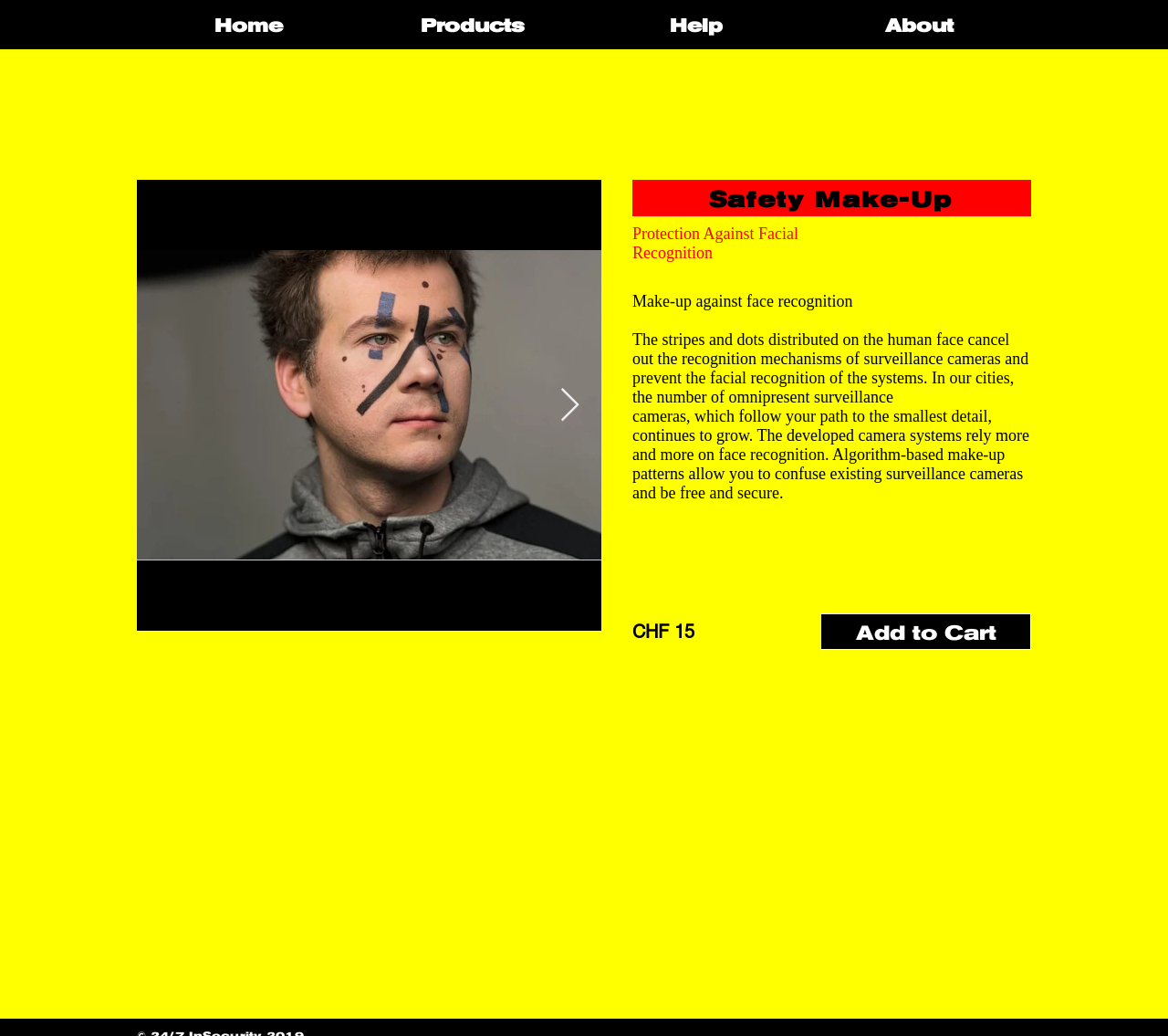Describe all the key features of the webpage in detail.

The webpage is about Safety Make-Up, a product that provides protection against facial recognition. At the top of the page, there is a navigation menu with four links: Home, Products, Help, and About. 

Below the navigation menu, there is a main section that takes up most of the page. In the middle of this section, there is a button with an image, labeled "Next Item". 

To the right of the button, there is a heading that reads "Safety Make-Up". Below this heading, there are three paragraphs of text. The first paragraph explains the concept of protection against facial recognition, while the second paragraph provides more details about how the make-up patterns can confuse surveillance cameras. The third paragraph is a longer text that describes the growing presence of surveillance cameras in cities and how the algorithm-based make-up patterns can help individuals maintain their freedom and security.

Below the text, there is a heading that displays the price "CHF 15". Next to the price, there is a link to "Add to Cart", allowing users to purchase the product.